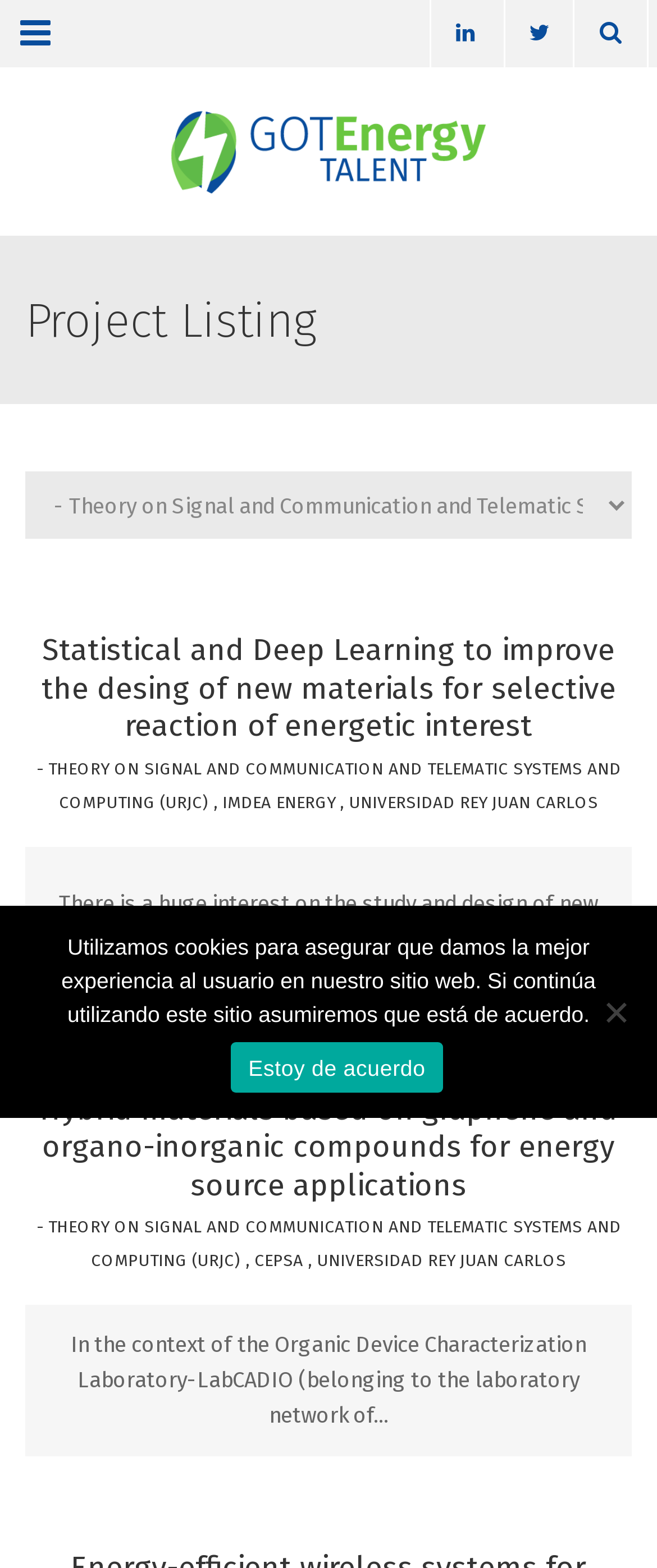Respond concisely with one word or phrase to the following query:
What is the topic of the first project?

Materials for energetic interest